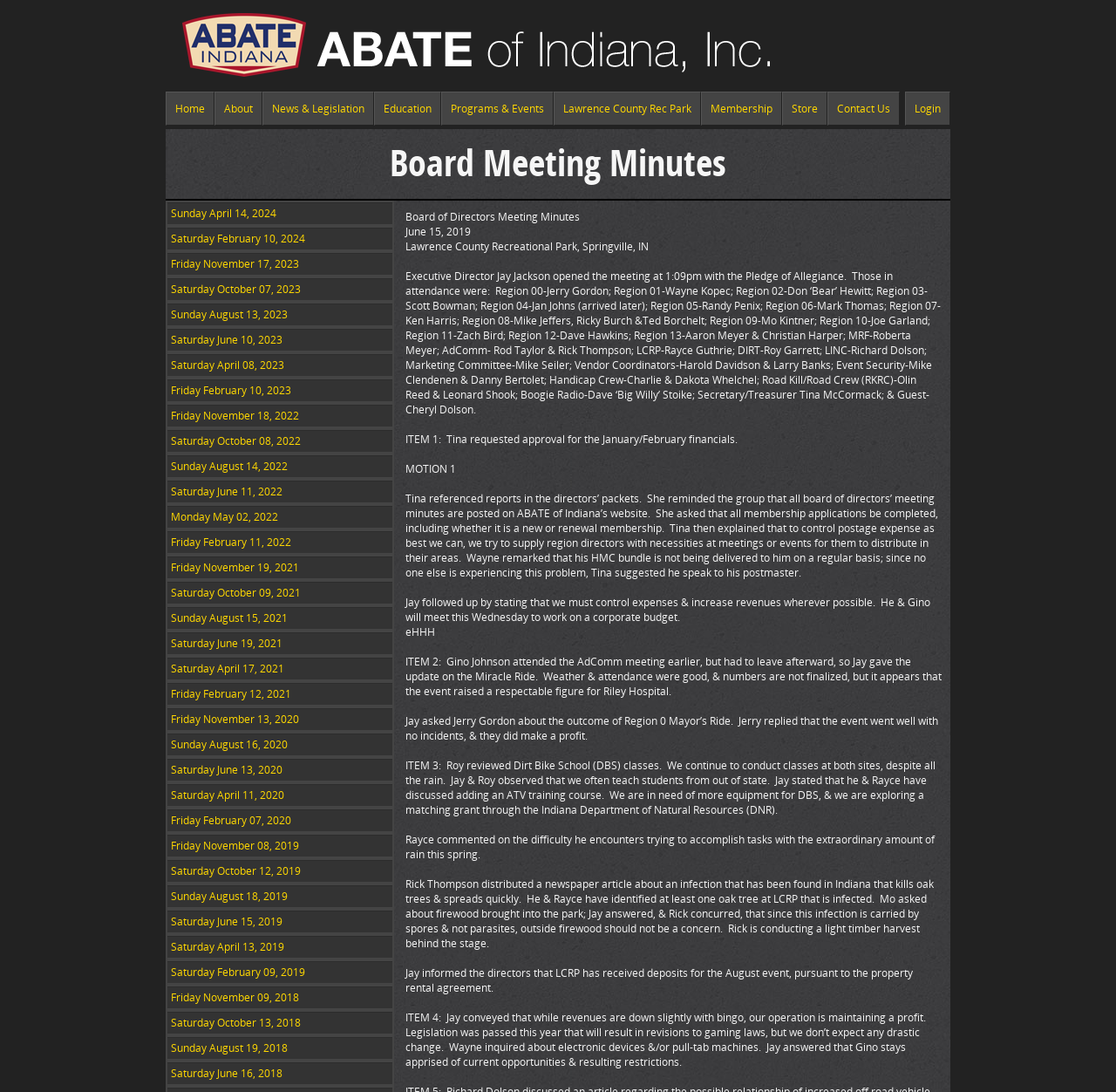Please determine the bounding box coordinates of the element's region to click for the following instruction: "Click the 'Home' link".

[0.149, 0.085, 0.191, 0.114]